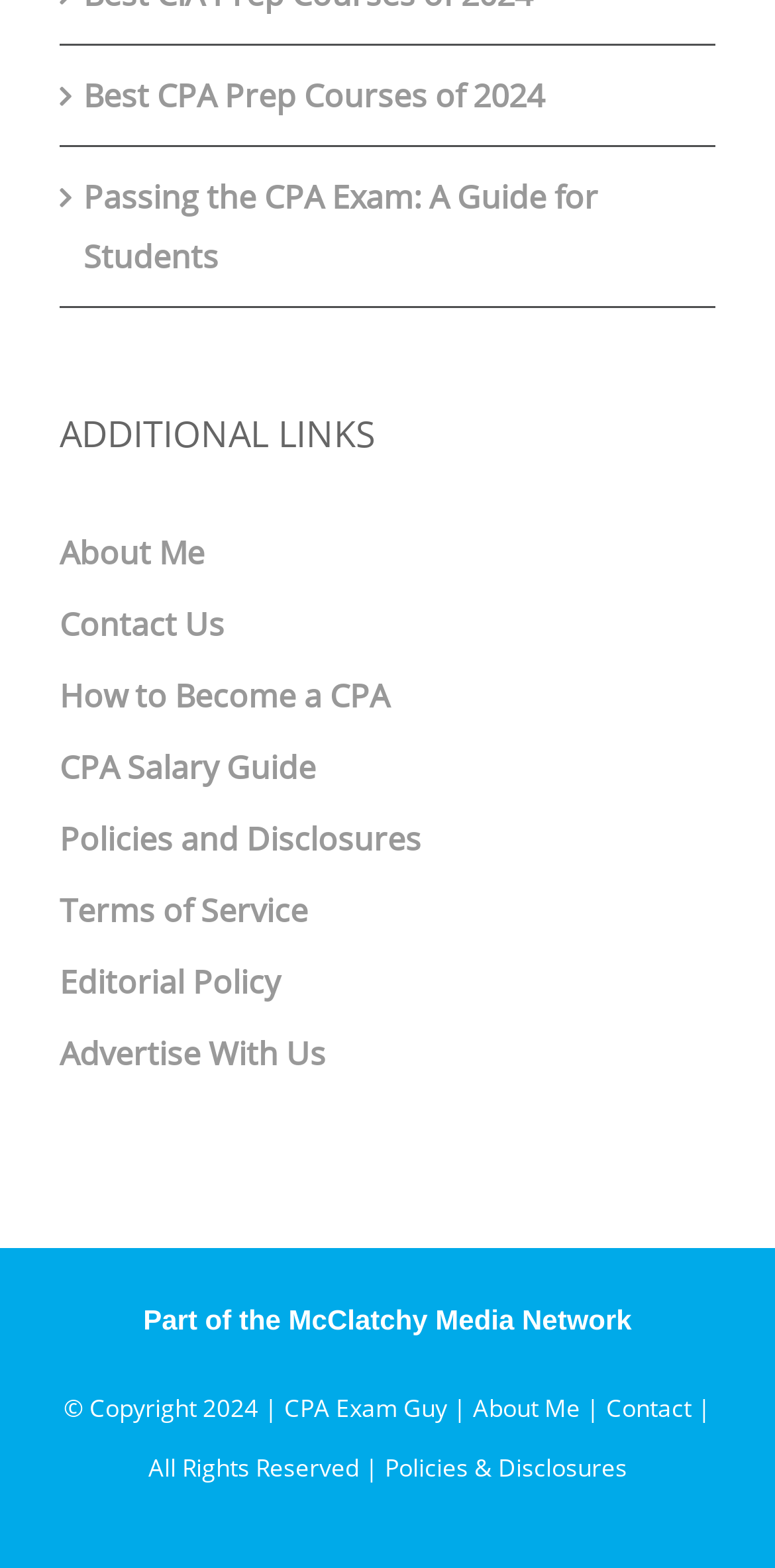Please provide a brief answer to the following inquiry using a single word or phrase:
How many links are there in the 'ADDITIONAL LINKS' section?

9